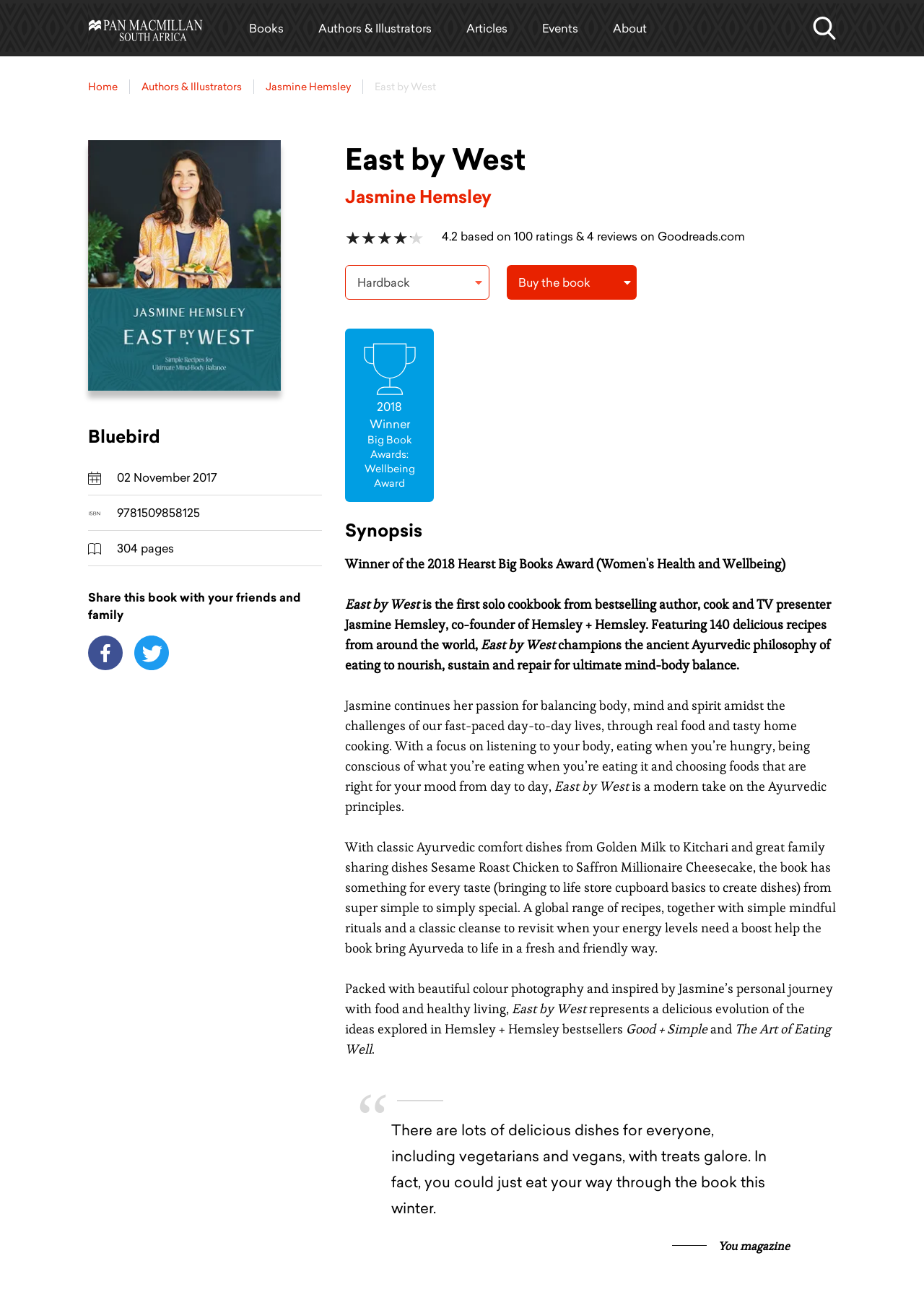Given the description "Corporate Social Responsibility", determine the bounding box of the corresponding UI element.

None